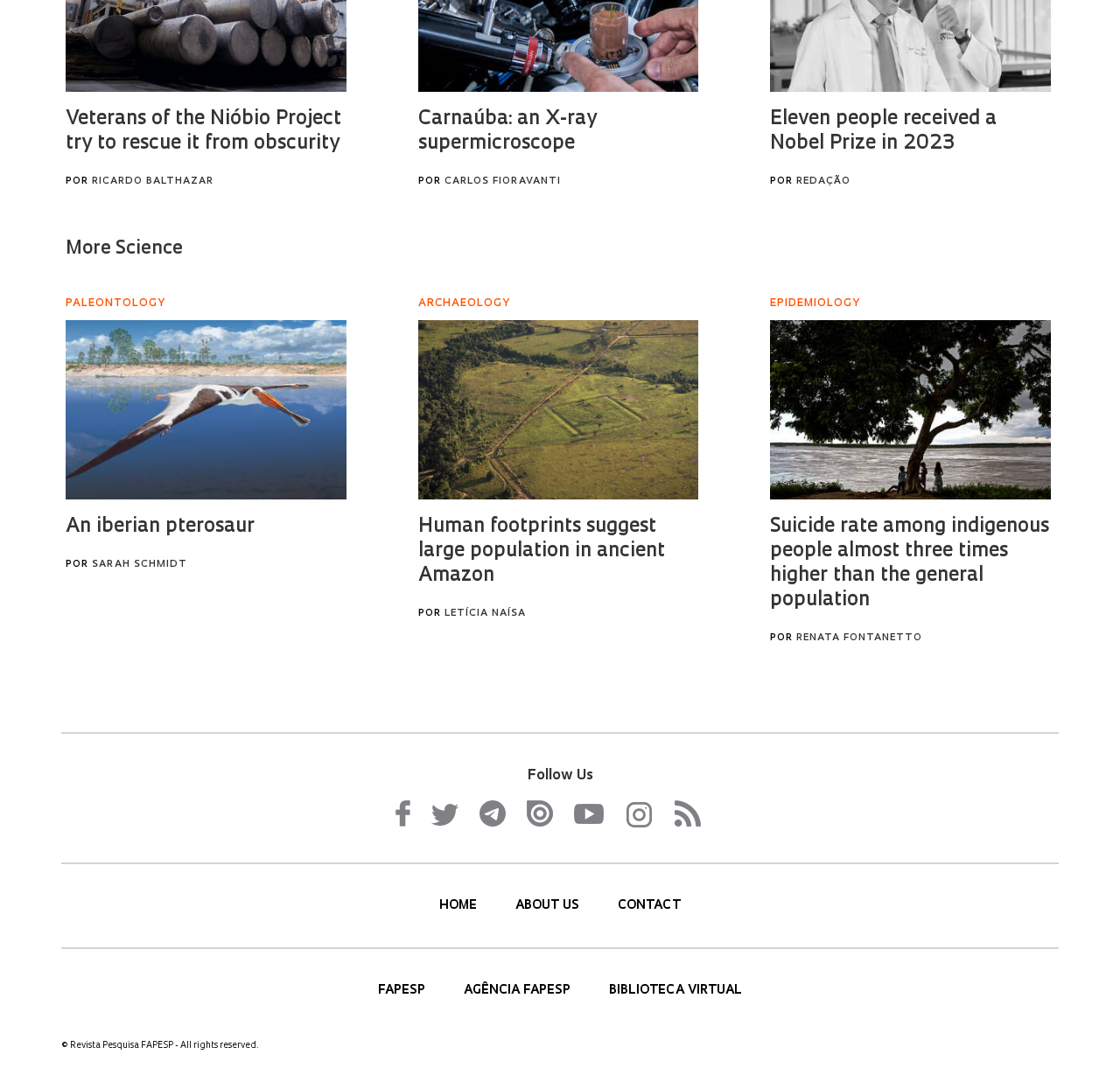Please find the bounding box coordinates of the element that you should click to achieve the following instruction: "Go to the 'Stories' page". The coordinates should be presented as four float numbers between 0 and 1: [left, top, right, bottom].

None